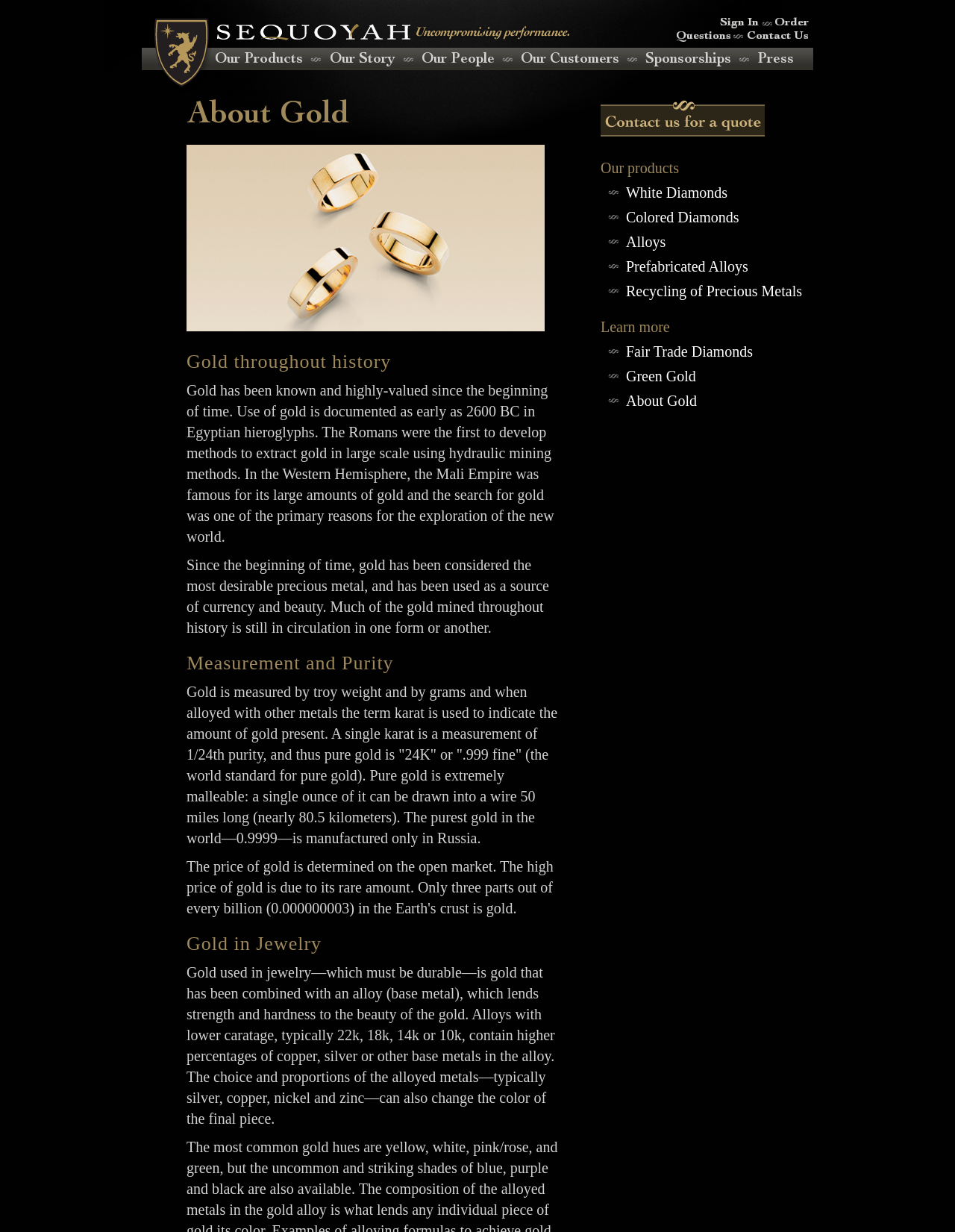How many types of products are listed under 'Our products'?
Utilize the information in the image to give a detailed answer to the question.

Under the 'Our products' section, I can see six types of products listed, which are White Diamonds, Colored Diamonds, Alloys, Prefabricated Alloys, Recycling of Precious Metals, and Fair Trade Diamonds.